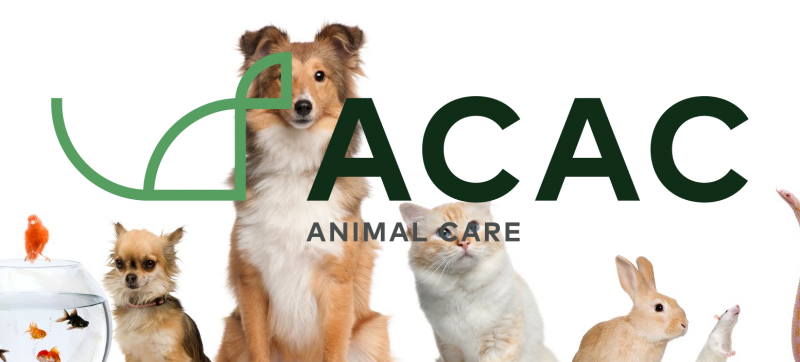How many pets are represented in the image?
Please answer the question as detailed as possible based on the image.

Upon examining the image, I can count a collie, a Chihuahua, a cat, a rabbit, and a small dog, which adds up to a total of five pets represented.